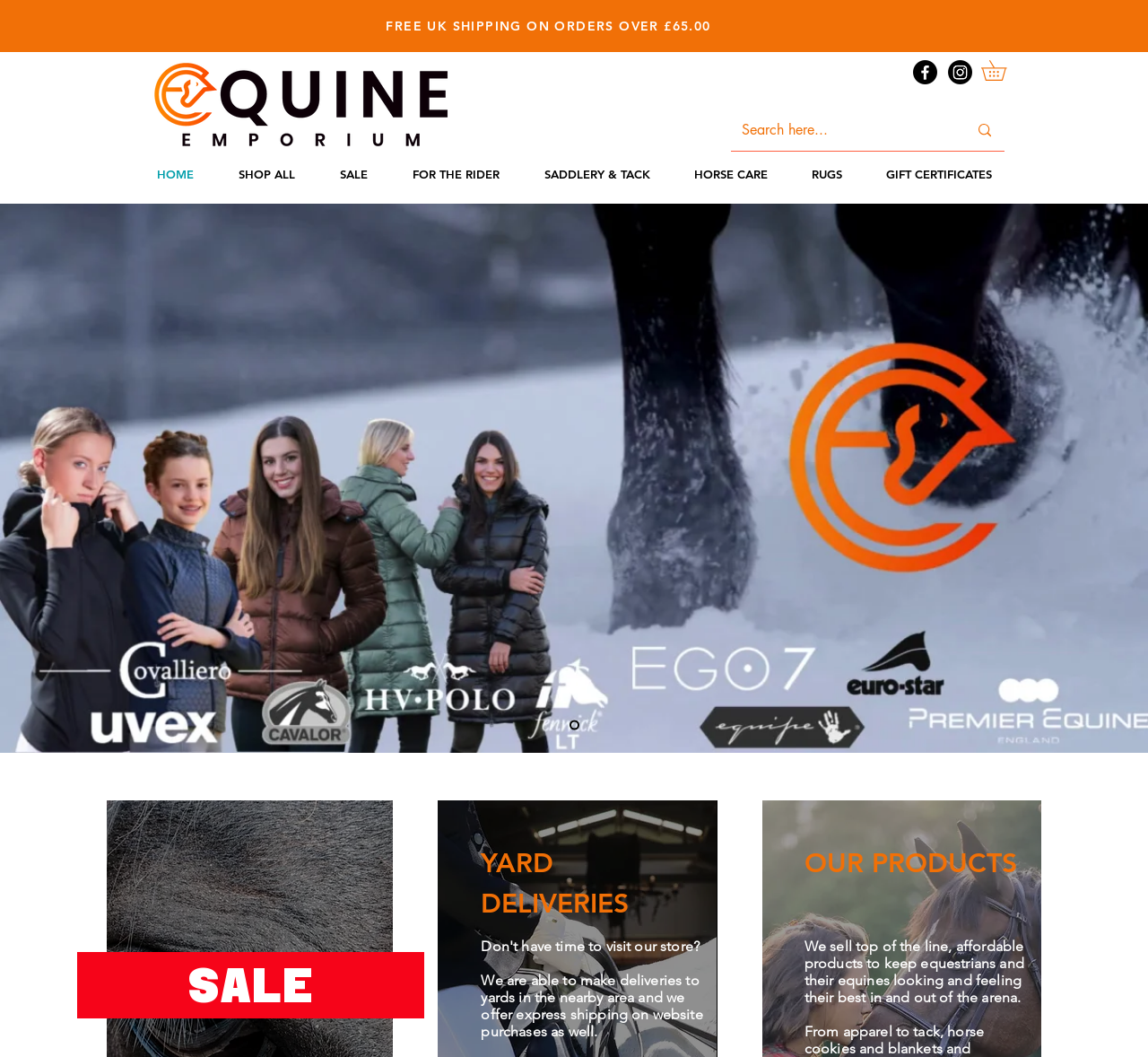Based on the element description SALE, identify the bounding box of the UI element in the given webpage screenshot. The coordinates should be in the format (top-left x, top-left y, bottom-right x, bottom-right y) and must be between 0 and 1.

[0.277, 0.143, 0.34, 0.186]